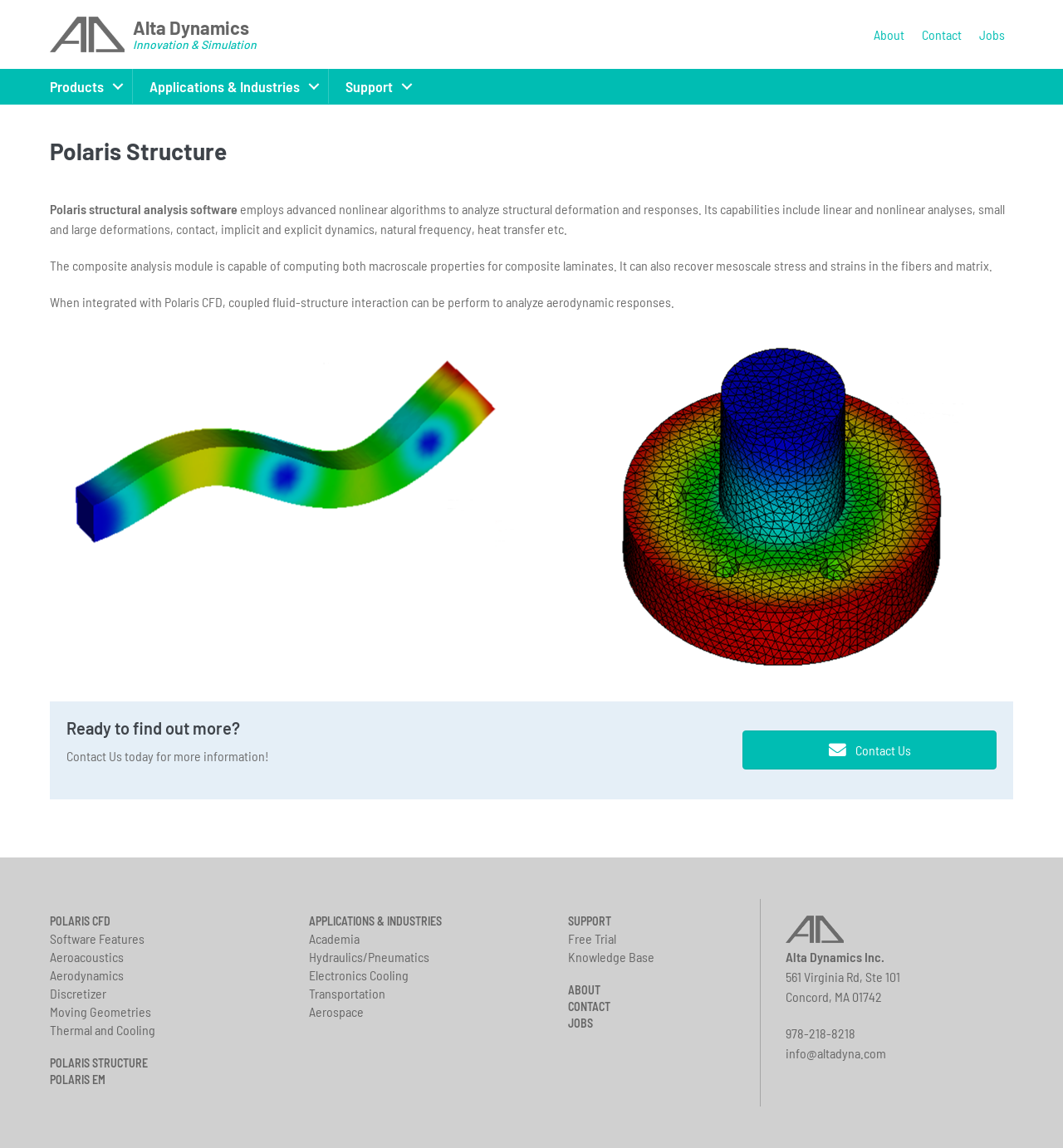Please find the bounding box coordinates of the element that needs to be clicked to perform the following instruction: "View Products". The bounding box coordinates should be four float numbers between 0 and 1, represented as [left, top, right, bottom].

[0.031, 0.06, 0.124, 0.091]